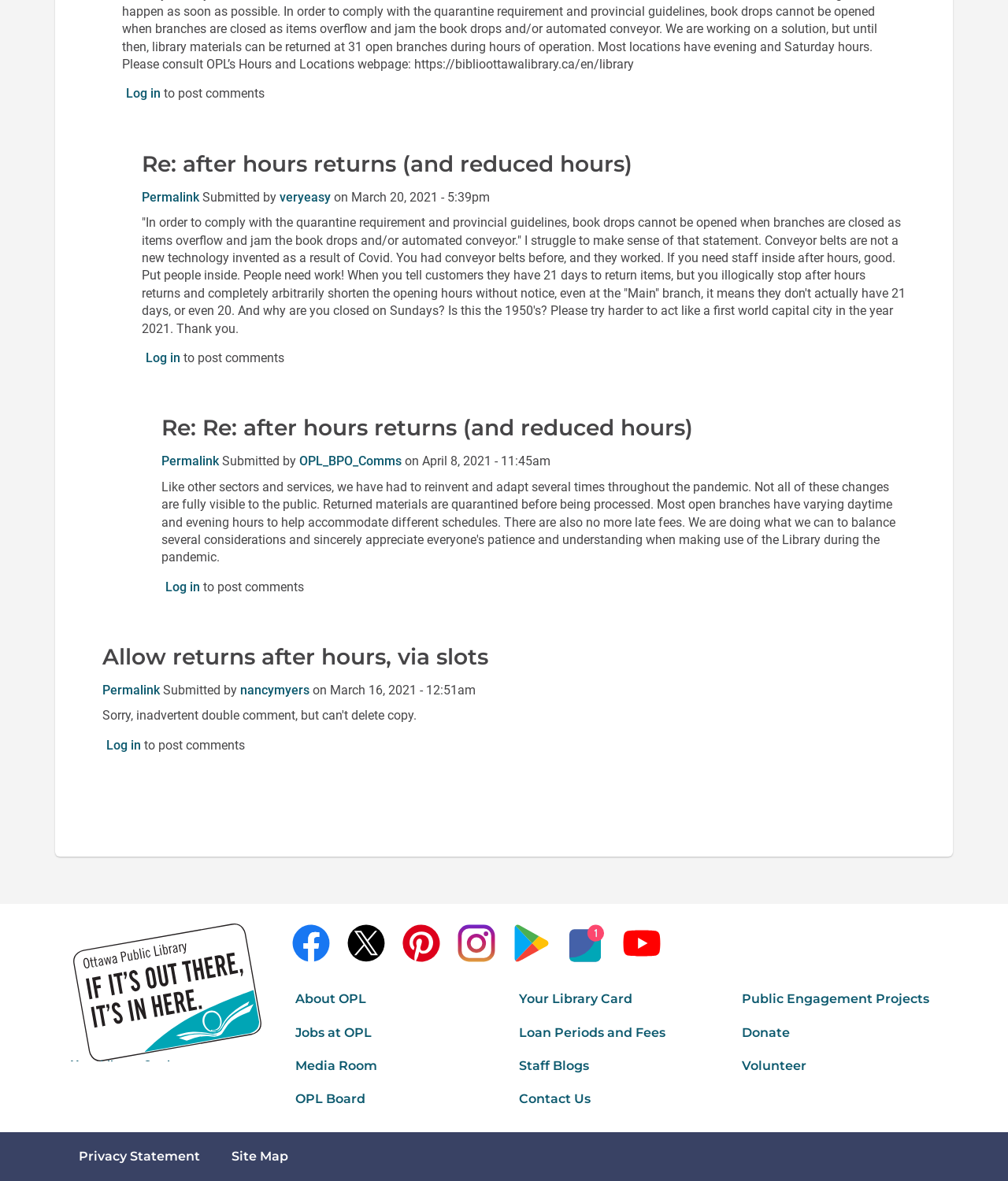Please find the bounding box for the following UI element description. Provide the coordinates in (top-left x, top-left y, bottom-right x, bottom-right y) format, with values between 0 and 1: Loan Periods and Fees

[0.511, 0.864, 0.712, 0.885]